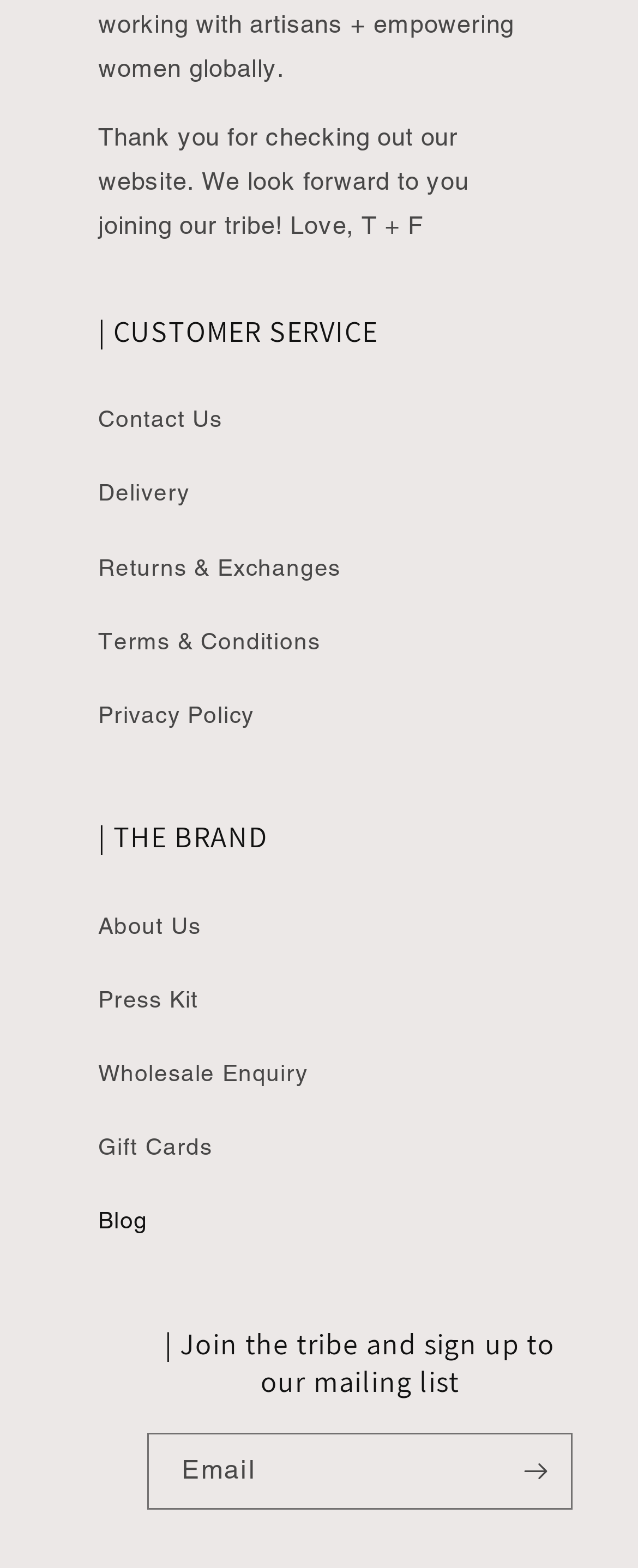Determine the bounding box coordinates of the area to click in order to meet this instruction: "Contact customer service".

[0.154, 0.244, 0.846, 0.292]